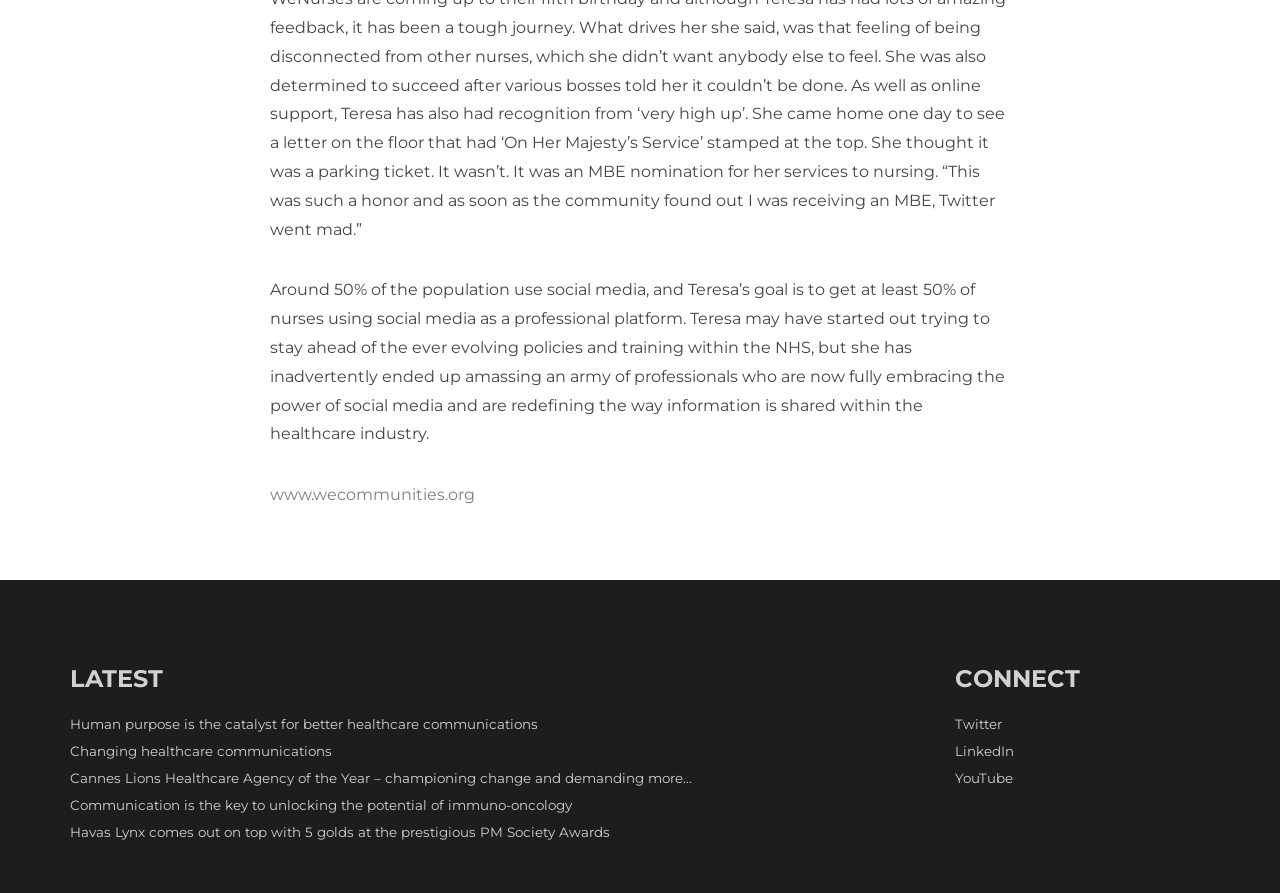Provide the bounding box coordinates of the section that needs to be clicked to accomplish the following instruction: "Share the post."

None